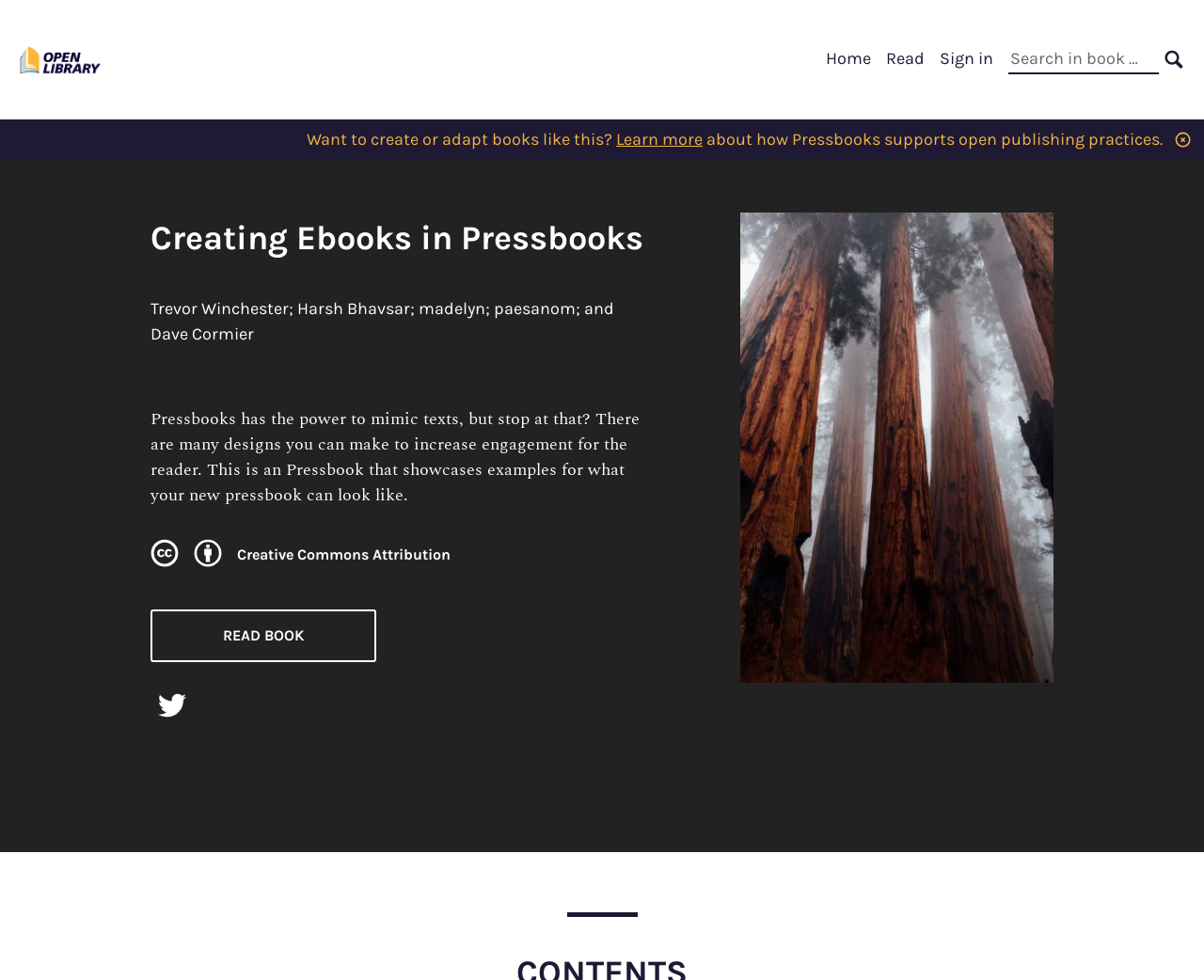Identify the bounding box coordinates for the UI element described as follows: "Search". Ensure the coordinates are four float numbers between 0 and 1, formatted as [left, top, right, bottom].

[0.966, 0.048, 0.984, 0.074]